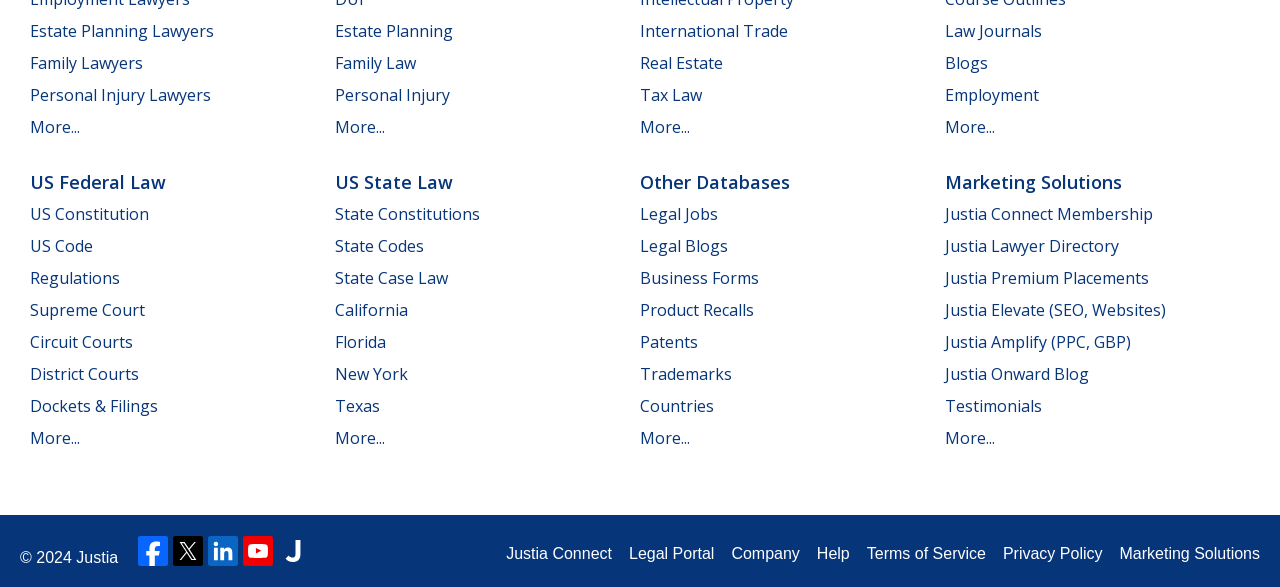Identify the bounding box coordinates of the clickable region necessary to fulfill the following instruction: "Check out Justia Connect Membership". The bounding box coordinates should be four float numbers between 0 and 1, i.e., [left, top, right, bottom].

[0.738, 0.345, 0.901, 0.383]